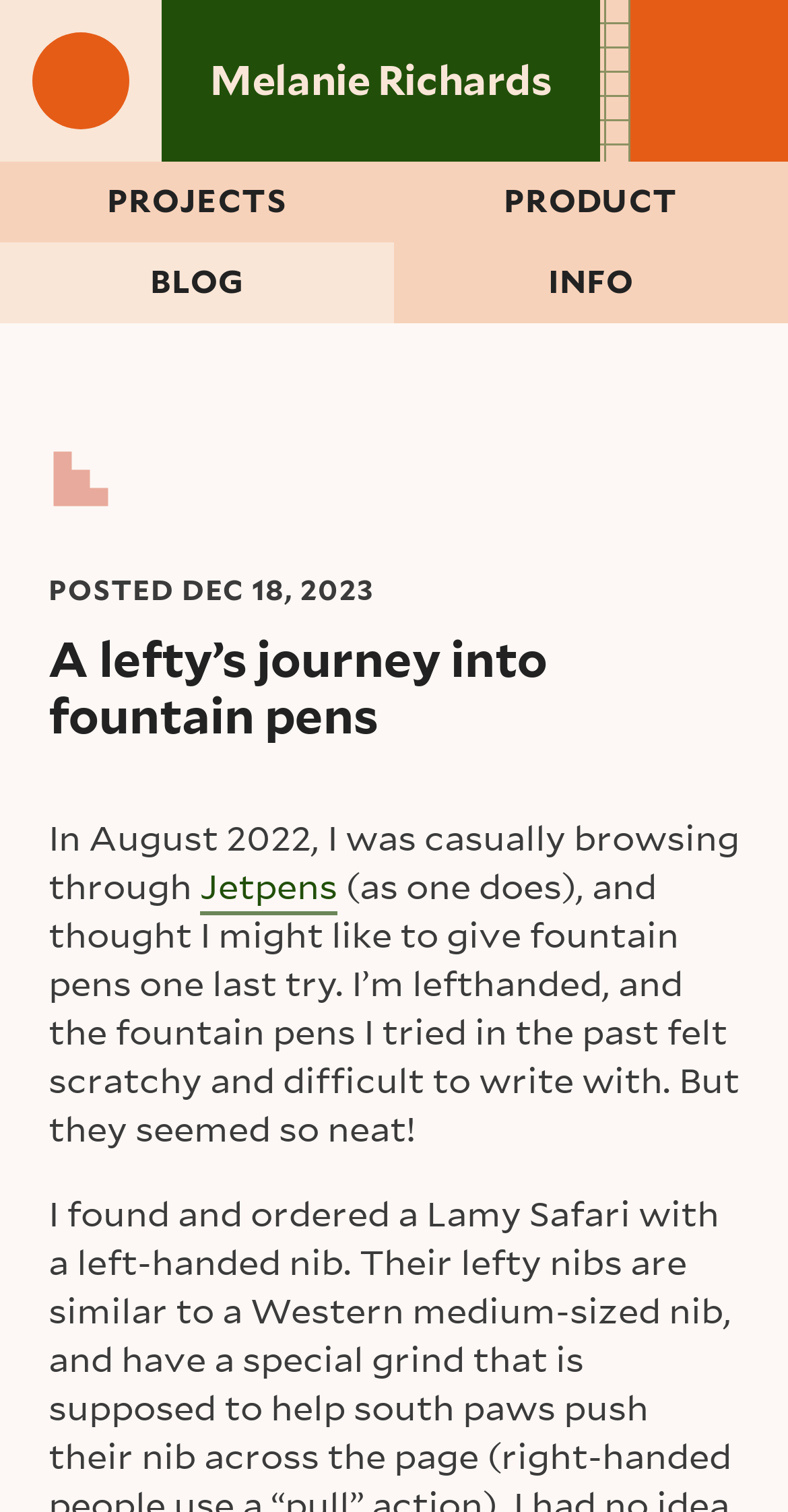Identify the bounding box coordinates for the region of the element that should be clicked to carry out the instruction: "Check the date of the post". The bounding box coordinates should be four float numbers between 0 and 1, i.e., [left, top, right, bottom].

[0.231, 0.379, 0.475, 0.4]